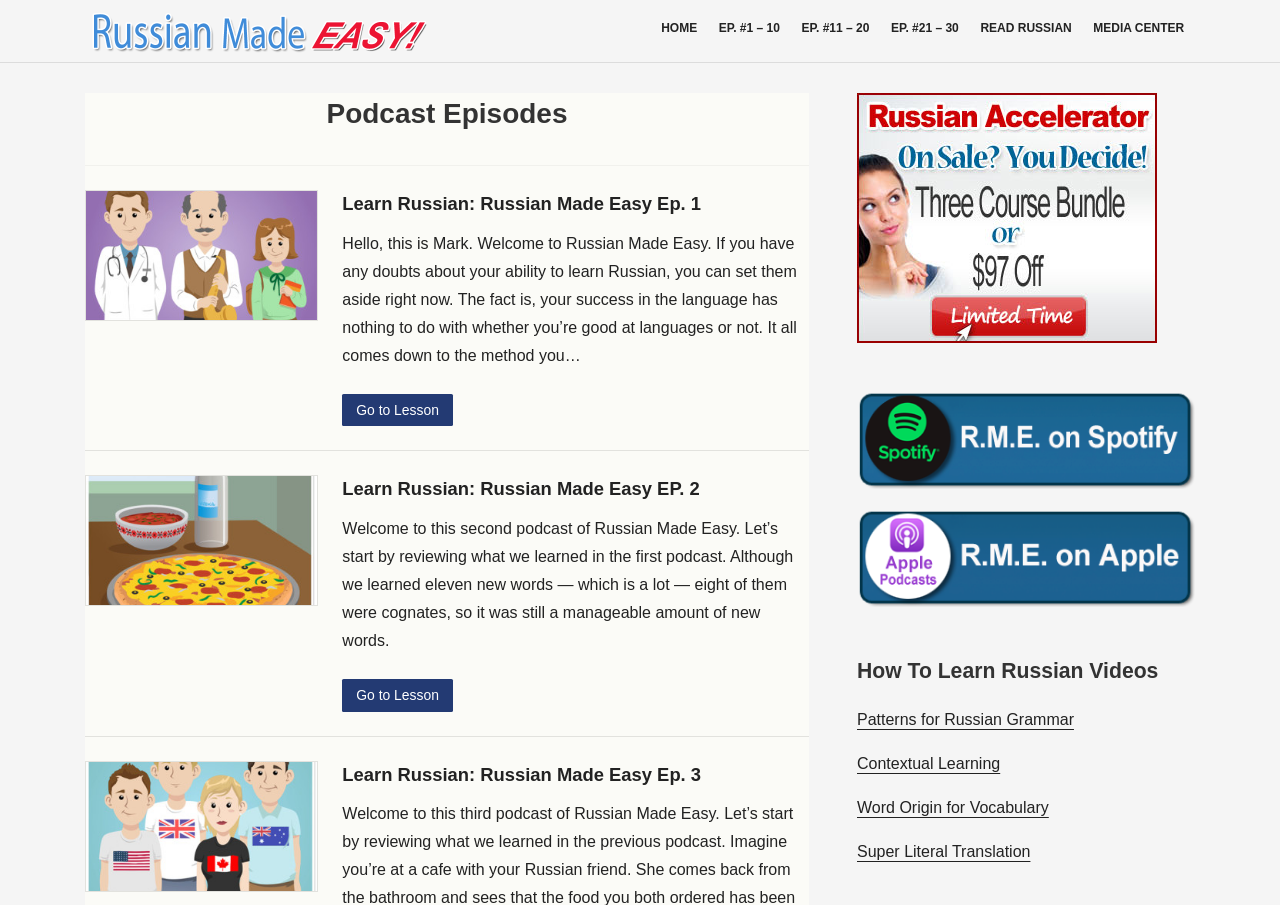Produce an extensive caption that describes everything on the webpage.

The webpage is dedicated to learning Russian with the "Russian Made Easy" podcast. At the top, there is a link to the podcast's main page, accompanied by an image with the same name. Below this, a navigation menu labeled "Main Menu" contains six links: "HOME", "EP. #1 – 10", "EP. #11 – 20", "EP. #21 – 30", "READ RUSSIAN", and "MEDIA CENTER".

Following the navigation menu, a horizontal separator divides the page into two sections. The top section is dedicated to podcast episodes, with a heading "Podcast Episodes" and three figures, each containing a link to a podcast episode ("Learn Russian: Russian Made Easy Ep. 1", "Learn Russian: Russian Made Easy EP. 2", and "Learn Russian: Russian Made Easy Ep. 3"). Each figure also includes an image with the same name as the link. Below each figure, there is a heading with the episode title and a link to the episode. Additionally, there is a static text describing the episode content and a "Go to Lesson" link.

The bottom section of the page is divided into two columns. The left column contains the podcast episodes, while the right column has a series of figures, each containing a link to a video related to learning Russian, such as "Patterns for Russian Grammar", "Contextual Learning", "Word Origin for Vocabulary", and "Super Literal Translation". Above these figures, there is a heading "How To Learn Russian Videos".